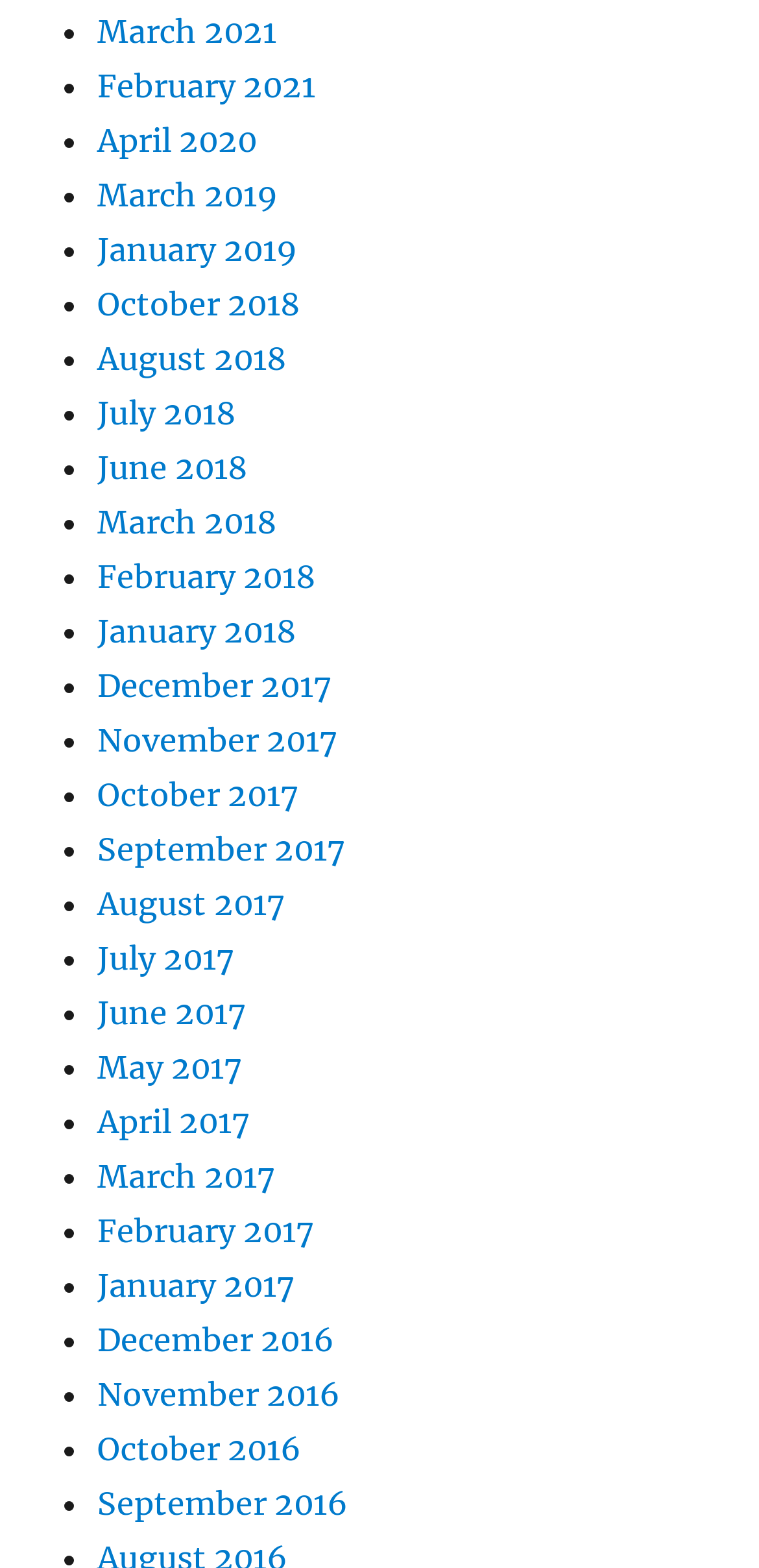Provide the bounding box coordinates of the section that needs to be clicked to accomplish the following instruction: "View March 2021."

[0.128, 0.007, 0.364, 0.032]